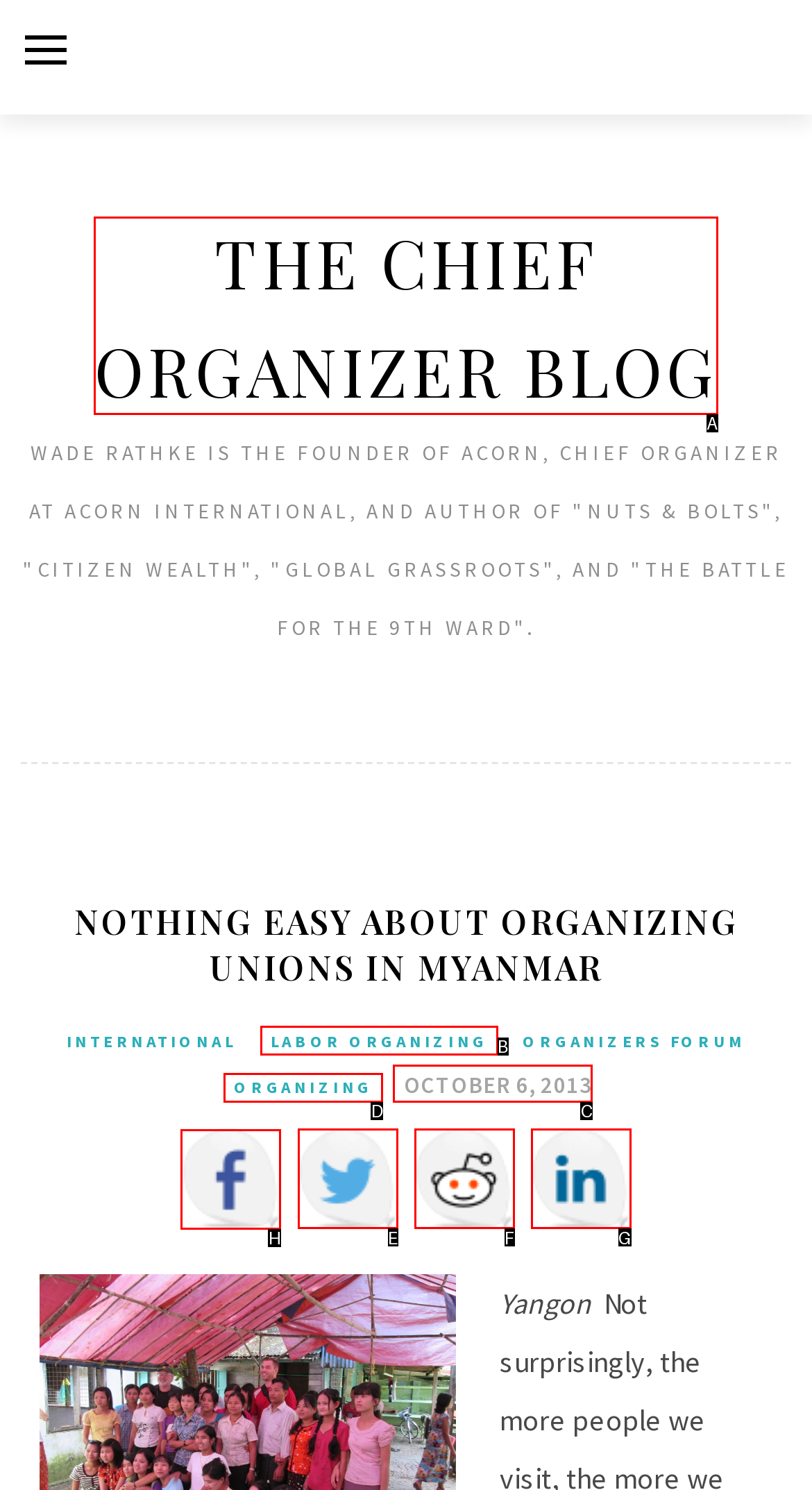Tell me which option I should click to complete the following task: Share on Facebook Answer with the option's letter from the given choices directly.

H